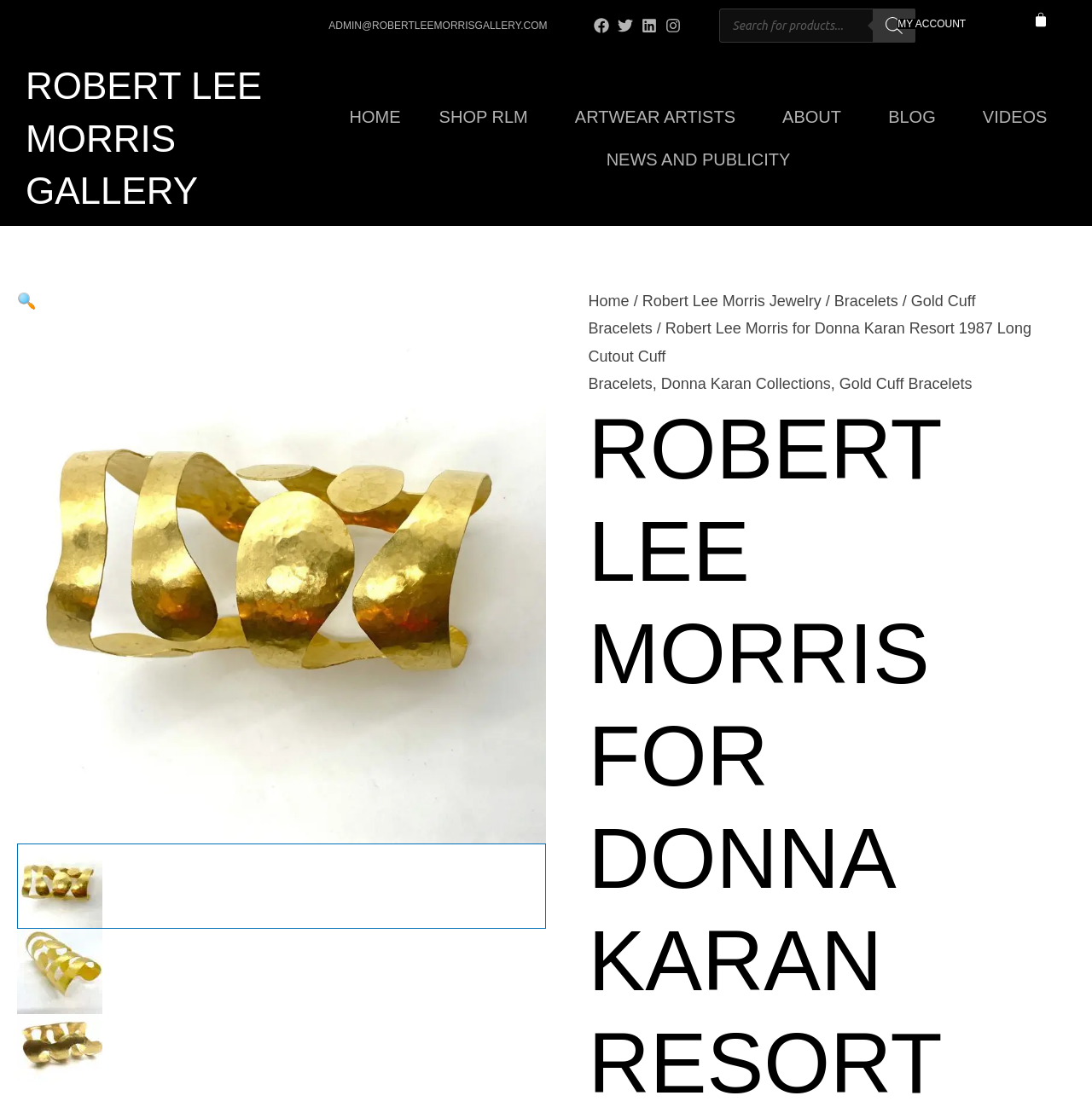Examine the image carefully and respond to the question with a detailed answer: 
What is the name of the gallery?

The name of the gallery can be found in the heading element at the top of the webpage, which reads 'ROBERT LEE MORRIS GALLERY'.